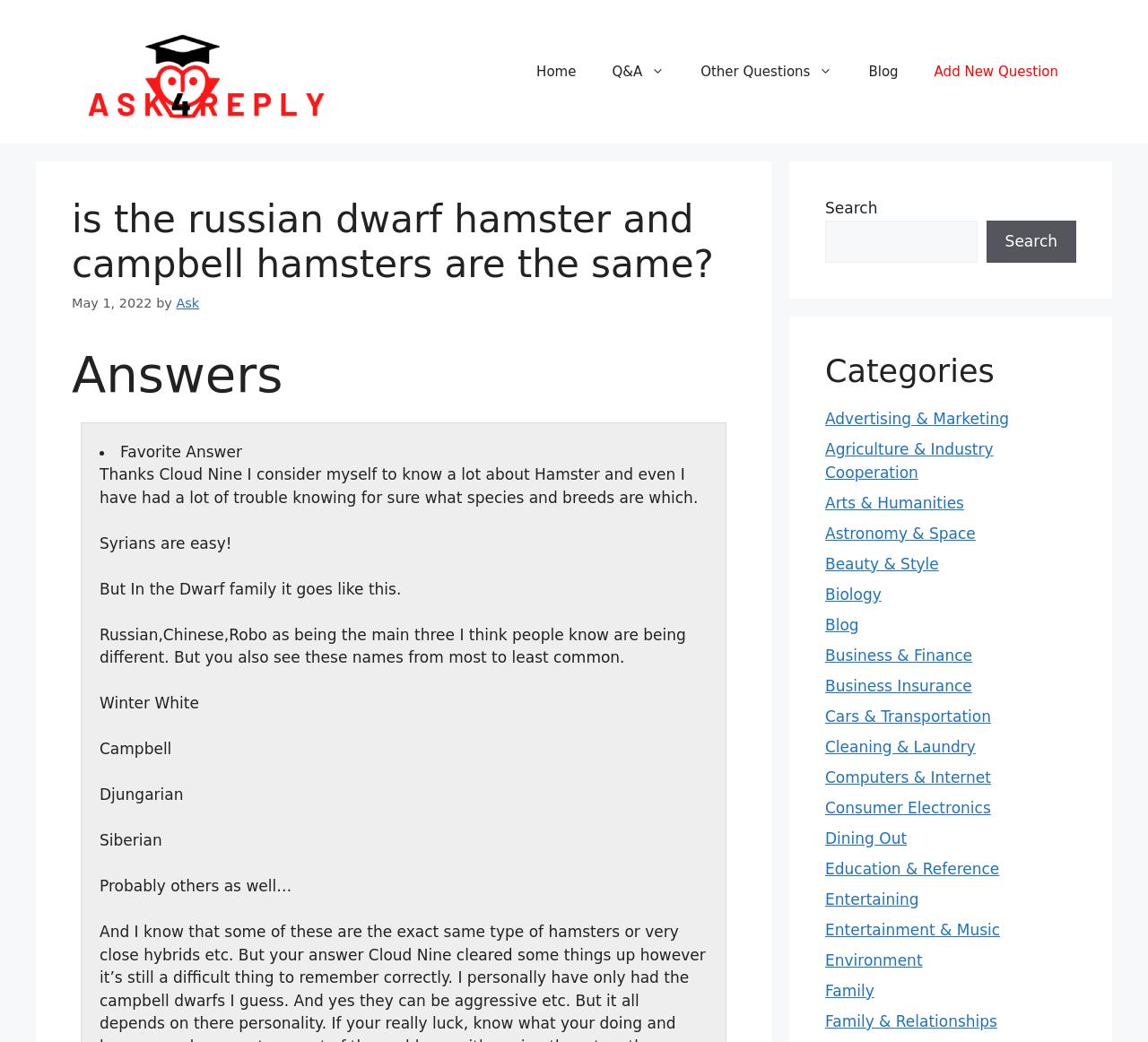What is the date of the question being asked?
Based on the image, give a one-word or short phrase answer.

May 1, 2022